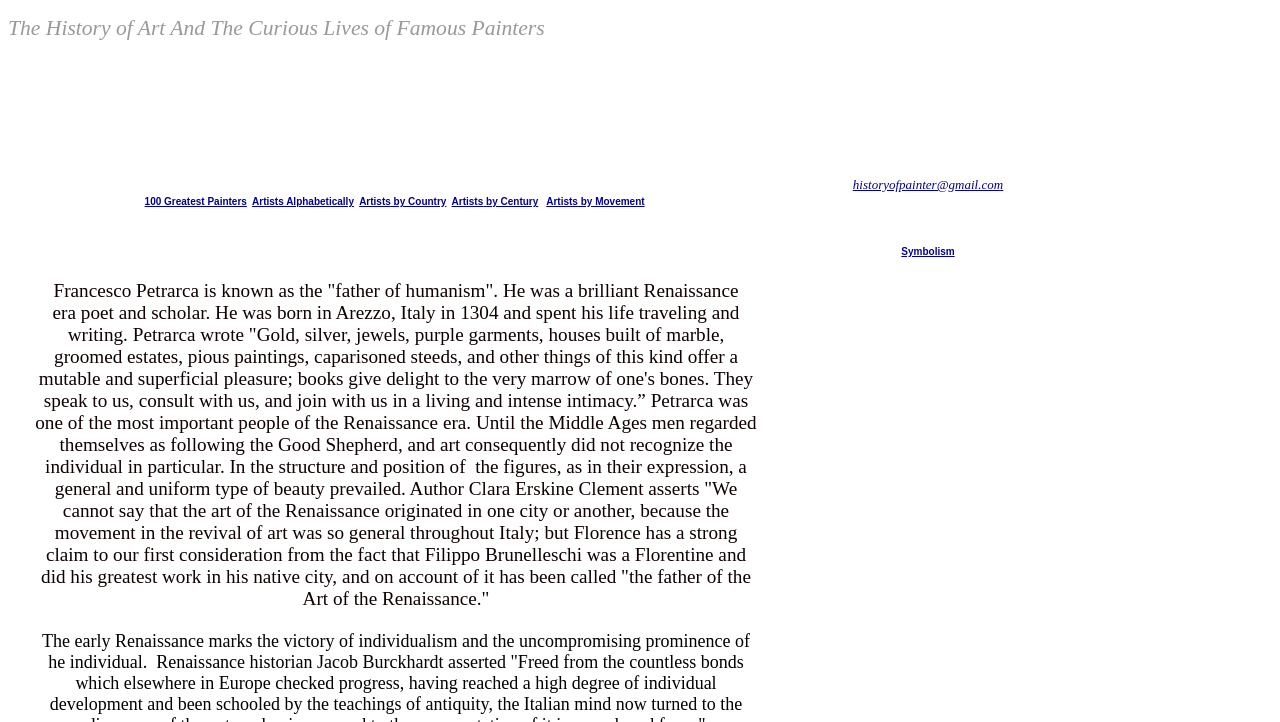Offer an extensive depiction of the webpage and its key elements.

The webpage is about Francesco Petrarca, an Italian poet and writer. At the top, there is a title "The History of Art And The Curious Lives of Famous Painters". Below the title, there is an advertisement iframe. 

On the left side, there is a table with two columns. The first column is narrow and empty. The second column is wider and contains several links and text. The links are "100 Greatest Painters", "Artists Alphabetically", "Artists by Country", "Artists by Century", and "Artists by Movement". These links are arranged horizontally and are separated by small gaps. 

Below the links, there is an email address "historyofpainter@gmail.com" which is also a clickable link. On the right side of the email address, there is another link "Symbolism". 

There are no images on the page. The overall content is focused on art and painters, with a brief mention of Francesco Petrarca.